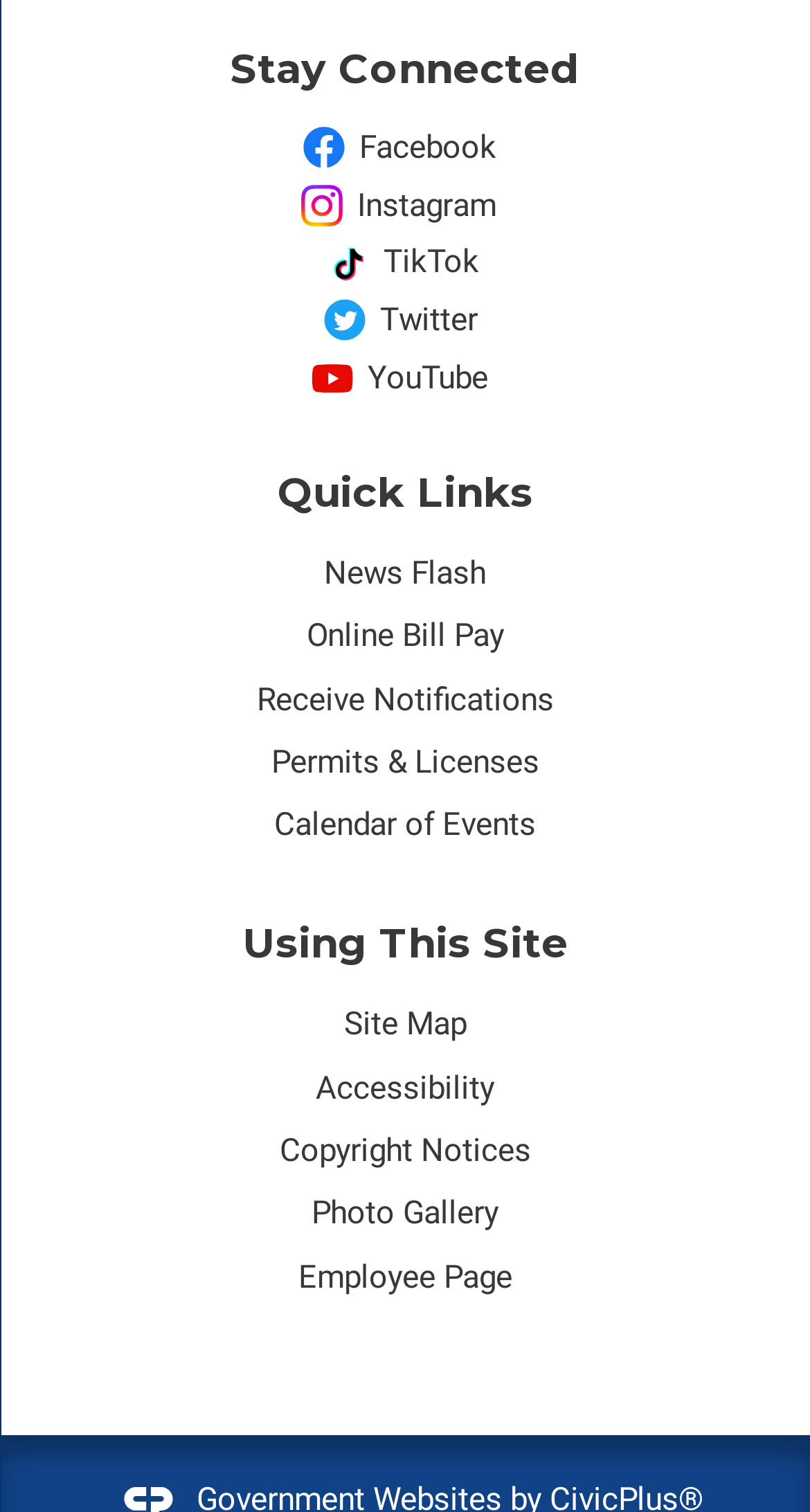Give a concise answer using one word or a phrase to the following question:
What social media platforms are listed?

Facebook, Instagram, TikTok, Twitter, YouTube